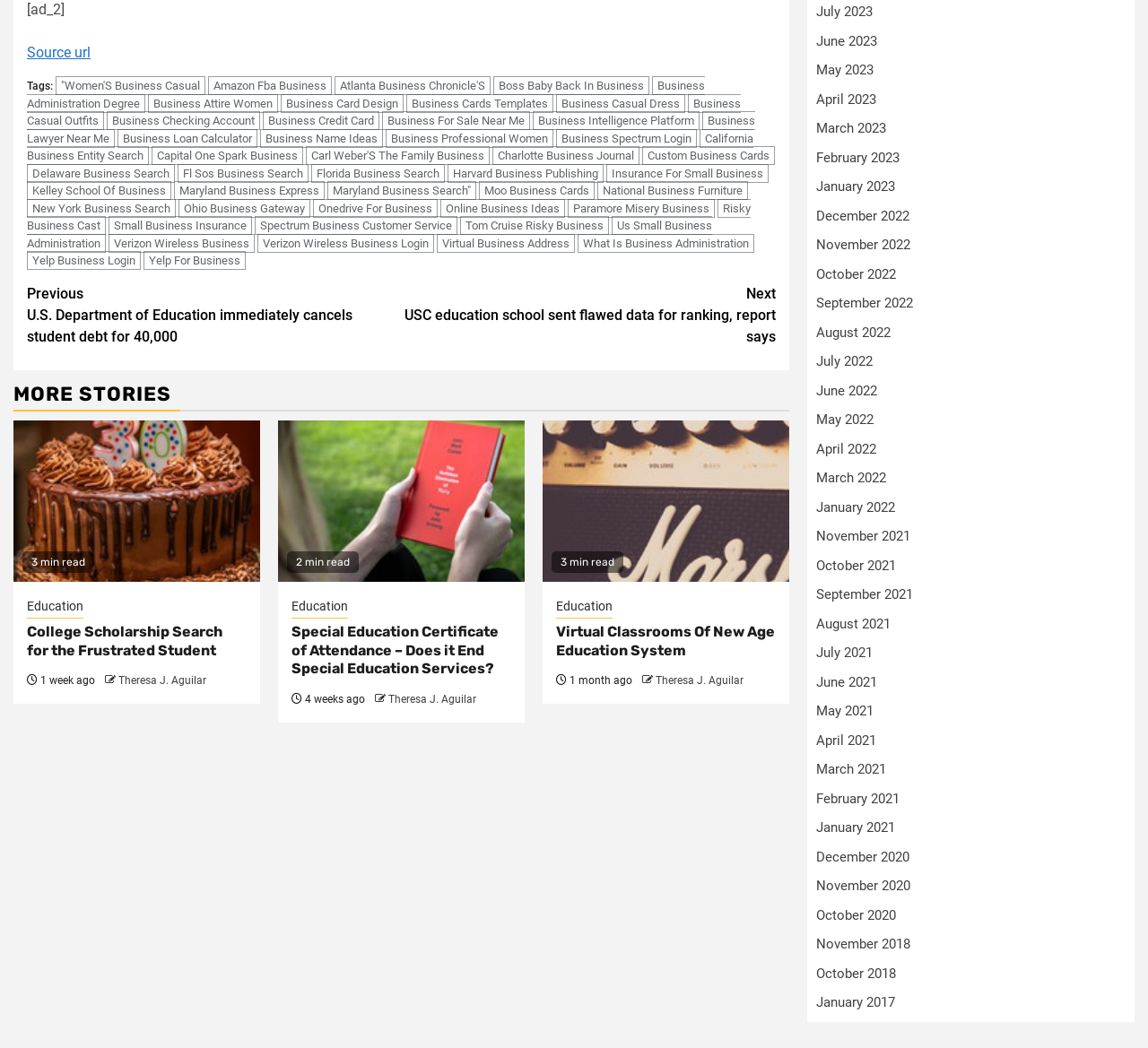Identify the bounding box coordinates of the area that should be clicked in order to complete the given instruction: "Leave a reply in the comment box". The bounding box coordinates should be four float numbers between 0 and 1, i.e., [left, top, right, bottom].

None